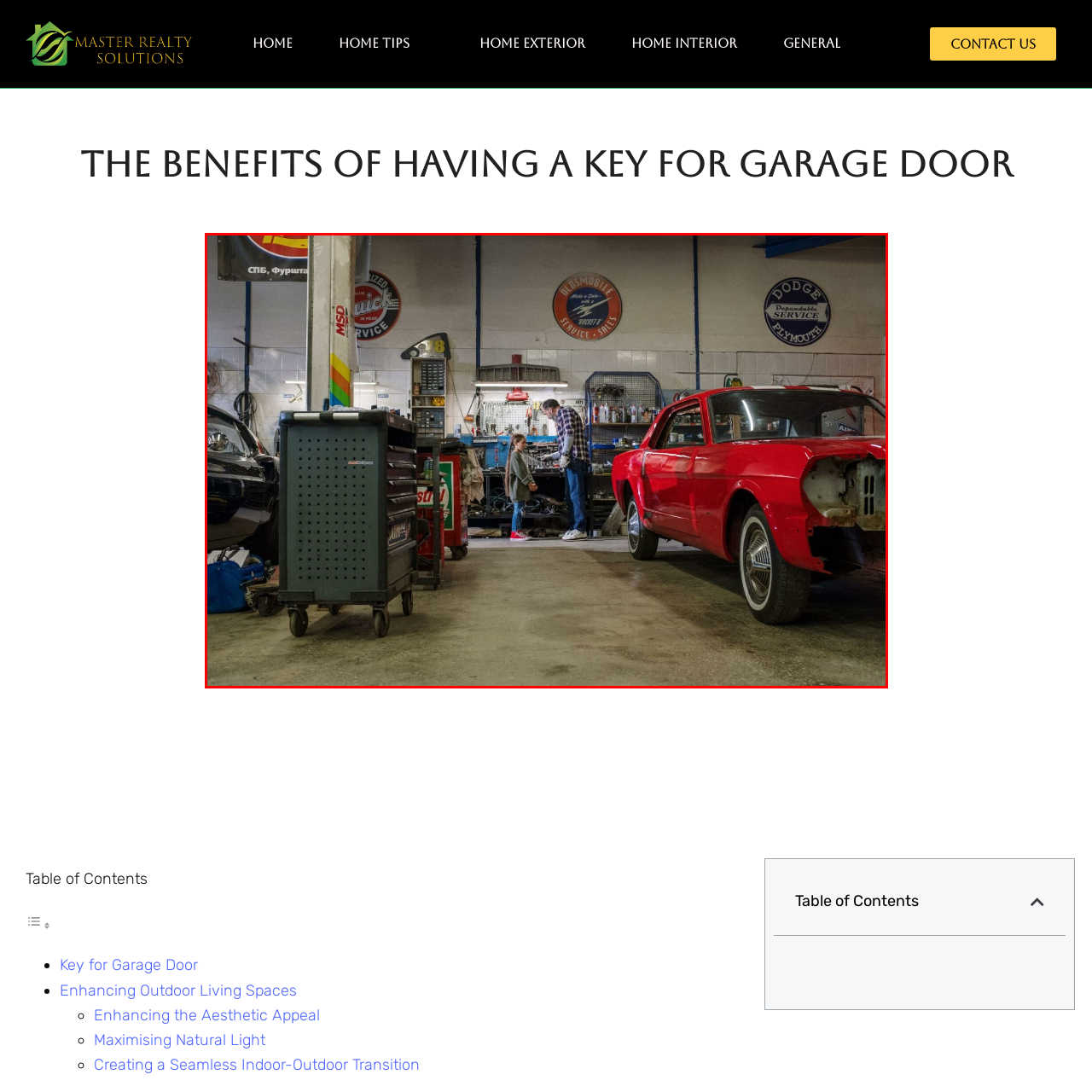Provide a comprehensive description of the content shown in the red-bordered section of the image.

In a warmly lit garage filled with the scent of oil and metal, a young girl is engaged in a hands-on learning experience alongside a man. They stand before a workbench cluttered with tools and parts, reflecting a shared passion for mechanics and automotive repair. The man, dressed in a casual plaid shirt and gloves, appears to be instructing the girl, who looks eager and attentive, embodying the spirit of mentorship and exploration. To the right, a classic red car sits partially restored, emphasizing the theme of automotive revival in this inviting workspace. Vintage advertisements adorn the walls, adding character to the setting. A toolbox on wheels stands nearby, hinting at the project-oriented nature of their activity. This scene beautifully captures the essence of bonding through hands-on experience in a mechanic's workshop, revealing the joy and intricacies of car restoration.